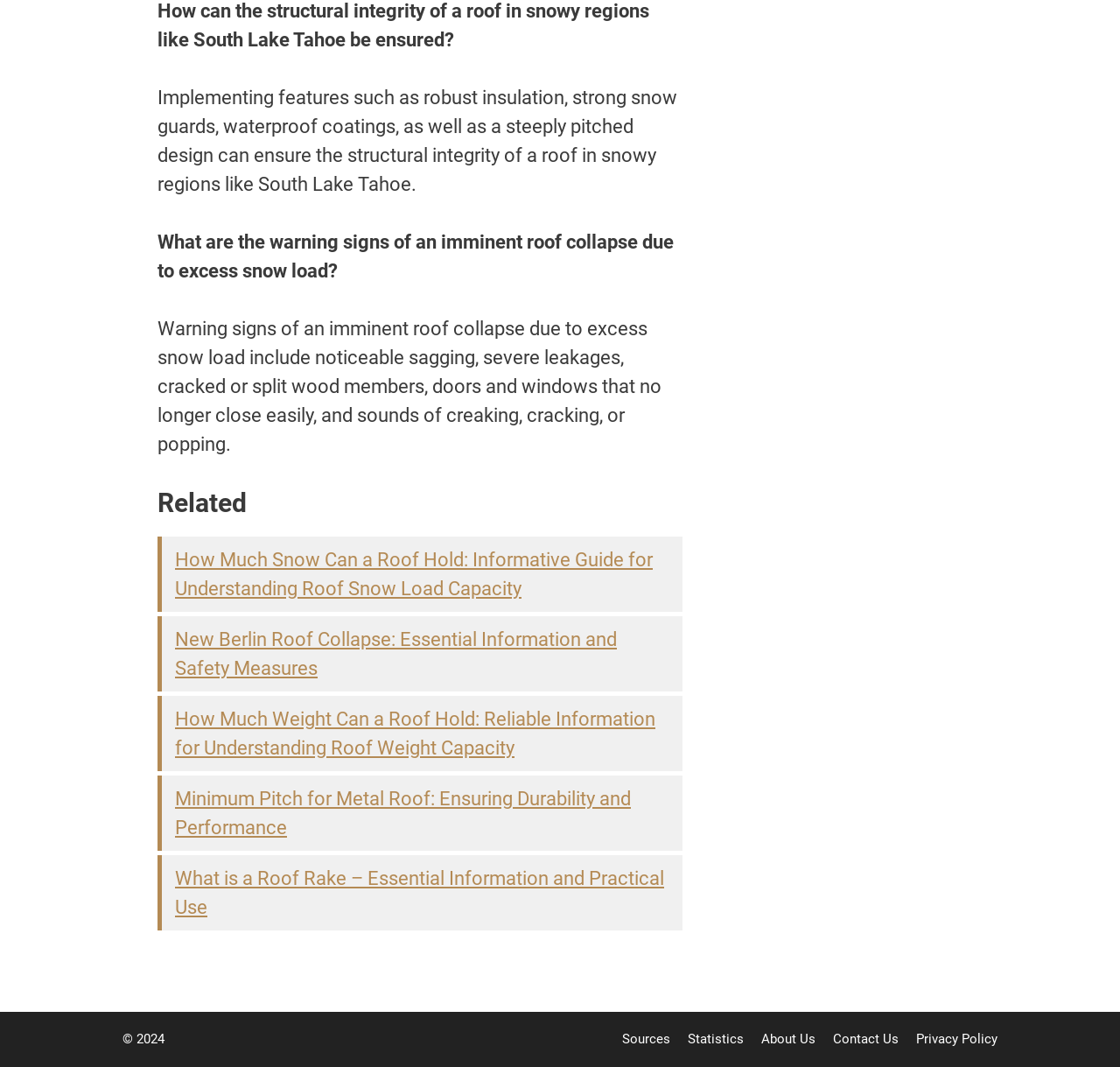Please specify the bounding box coordinates in the format (top-left x, top-left y, bottom-right x, bottom-right y), with values ranging from 0 to 1. Identify the bounding box for the UI component described as follows: About Us

[0.68, 0.966, 0.728, 0.981]